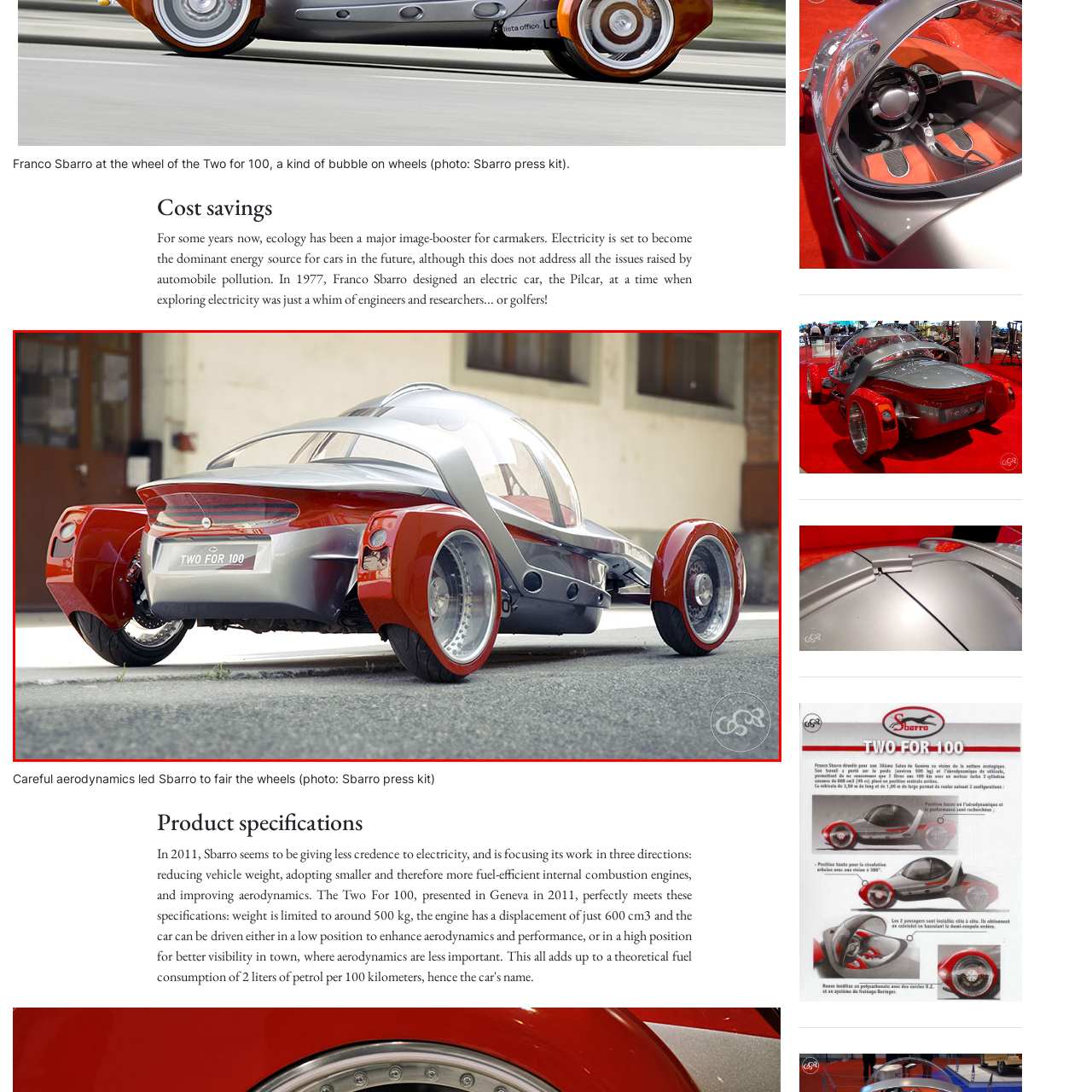What was the Two for 100 originally conceived for?
Look closely at the portion of the image highlighted by the red bounding box and provide a comprehensive answer to the question.

The caption states that the Two for 100 was originally conceived in a time when electric vehicles were just beginning to emerge, symbolizing the blending of imaginative engineering with ecological awareness.